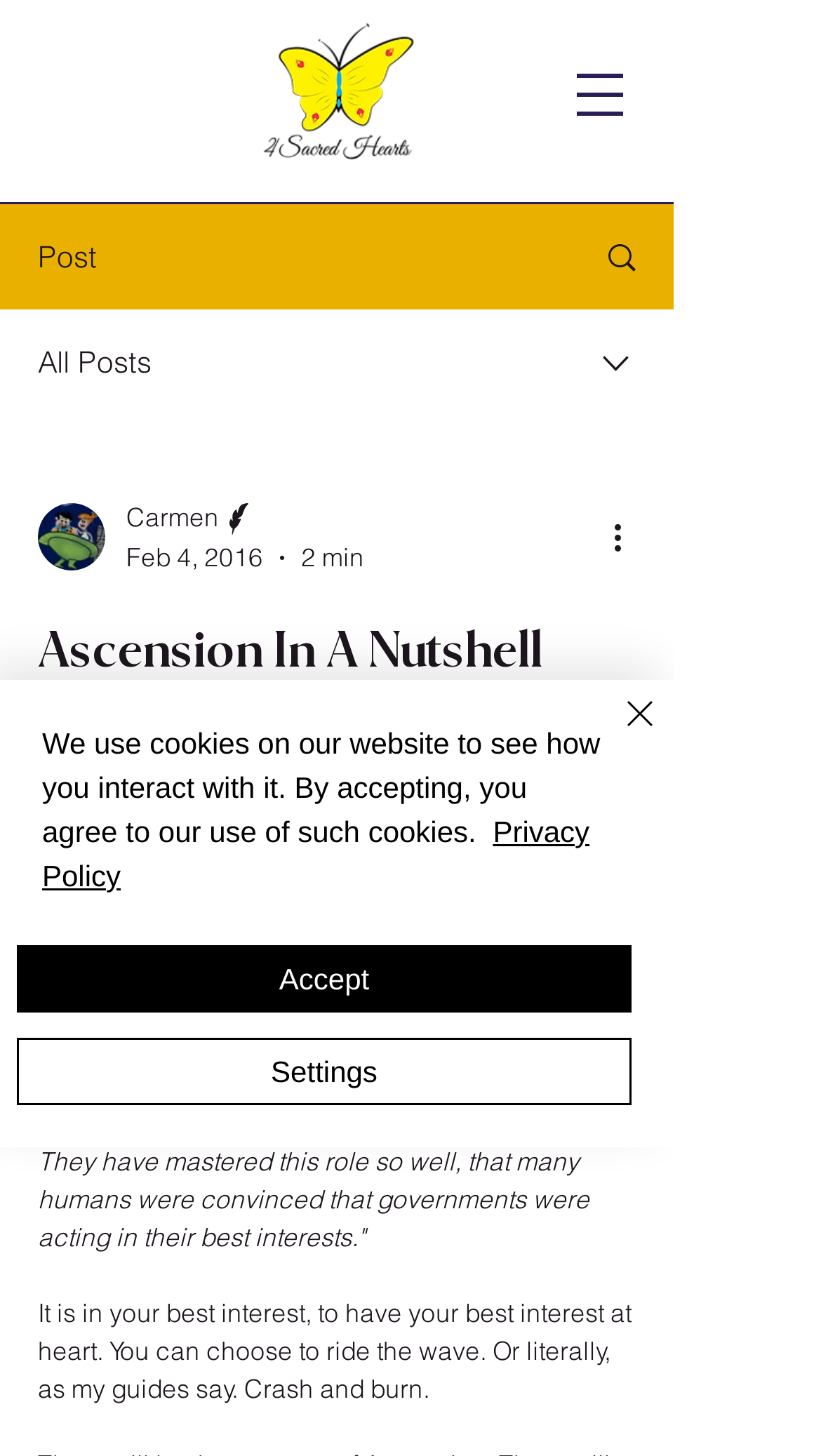Determine the bounding box coordinates of the region that needs to be clicked to achieve the task: "Select a writer".

[0.0, 0.213, 0.821, 0.285]